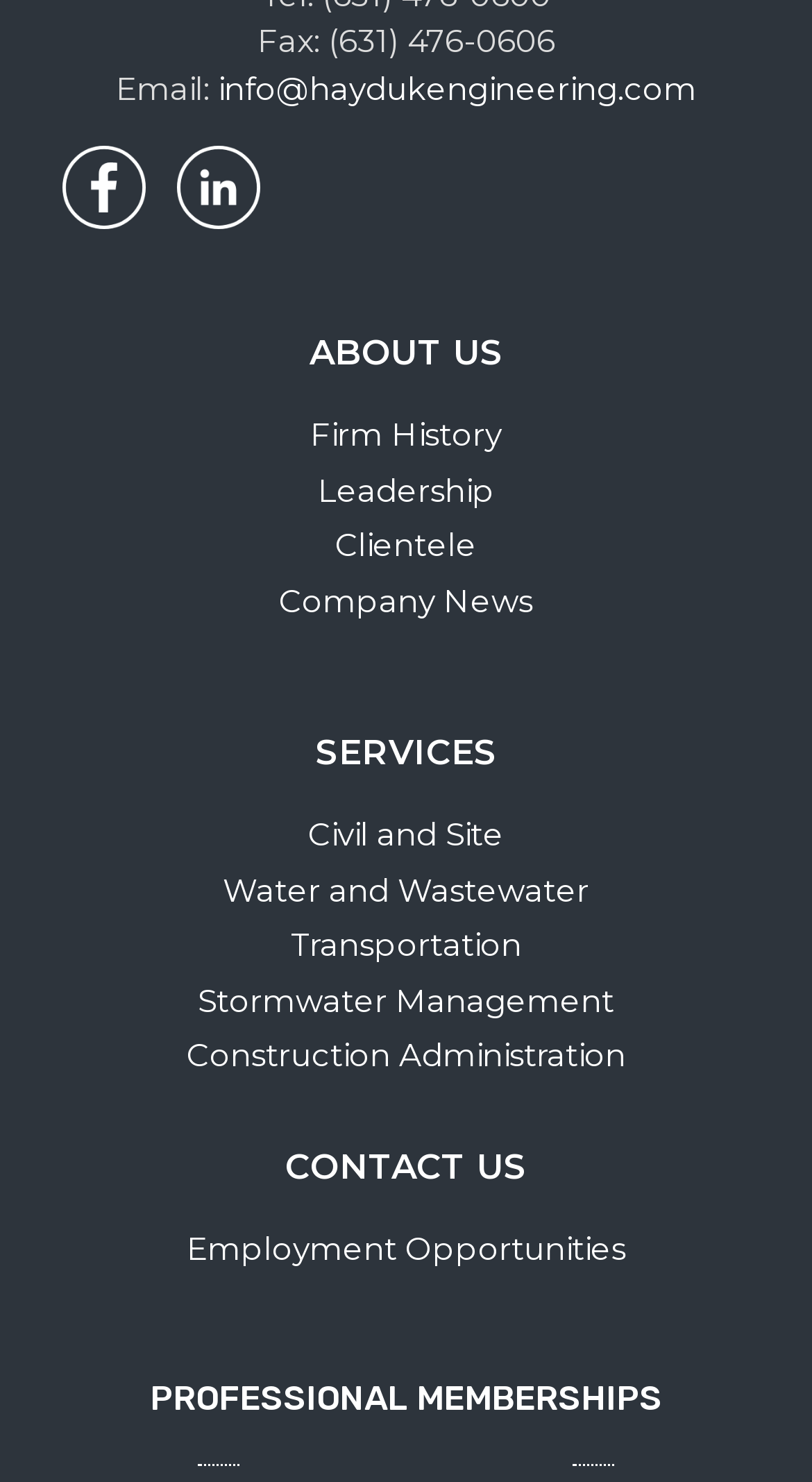Locate the bounding box coordinates of the element's region that should be clicked to carry out the following instruction: "Explore employment opportunities". The coordinates need to be four float numbers between 0 and 1, i.e., [left, top, right, bottom].

[0.077, 0.827, 0.923, 0.859]